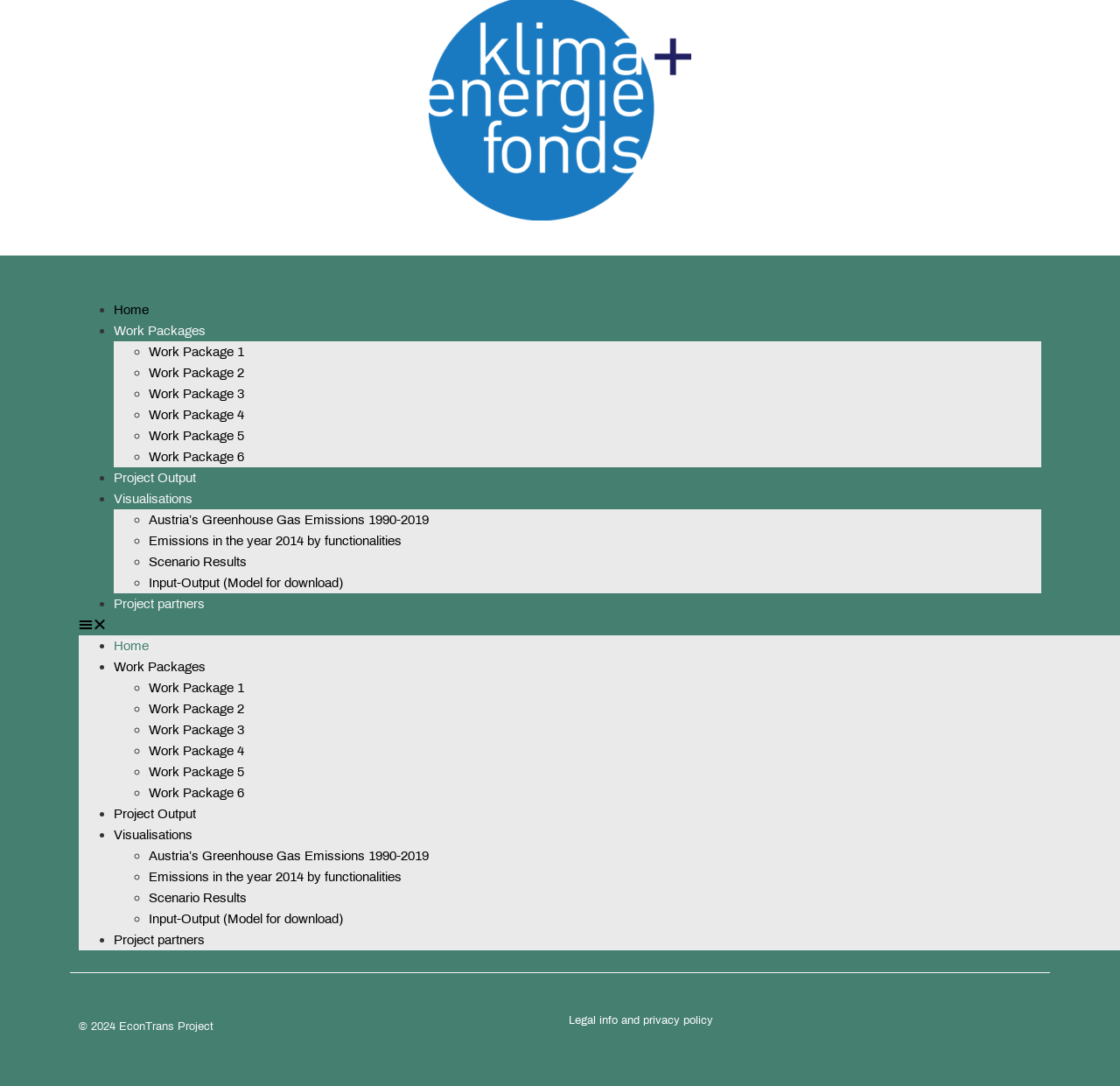What is the first menu item?
Observe the image and answer the question with a one-word or short phrase response.

Home